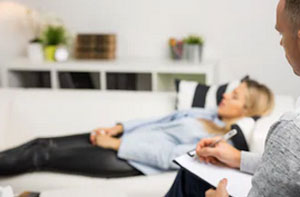What is the hypnotherapist doing? From the image, respond with a single word or brief phrase.

Taking notes